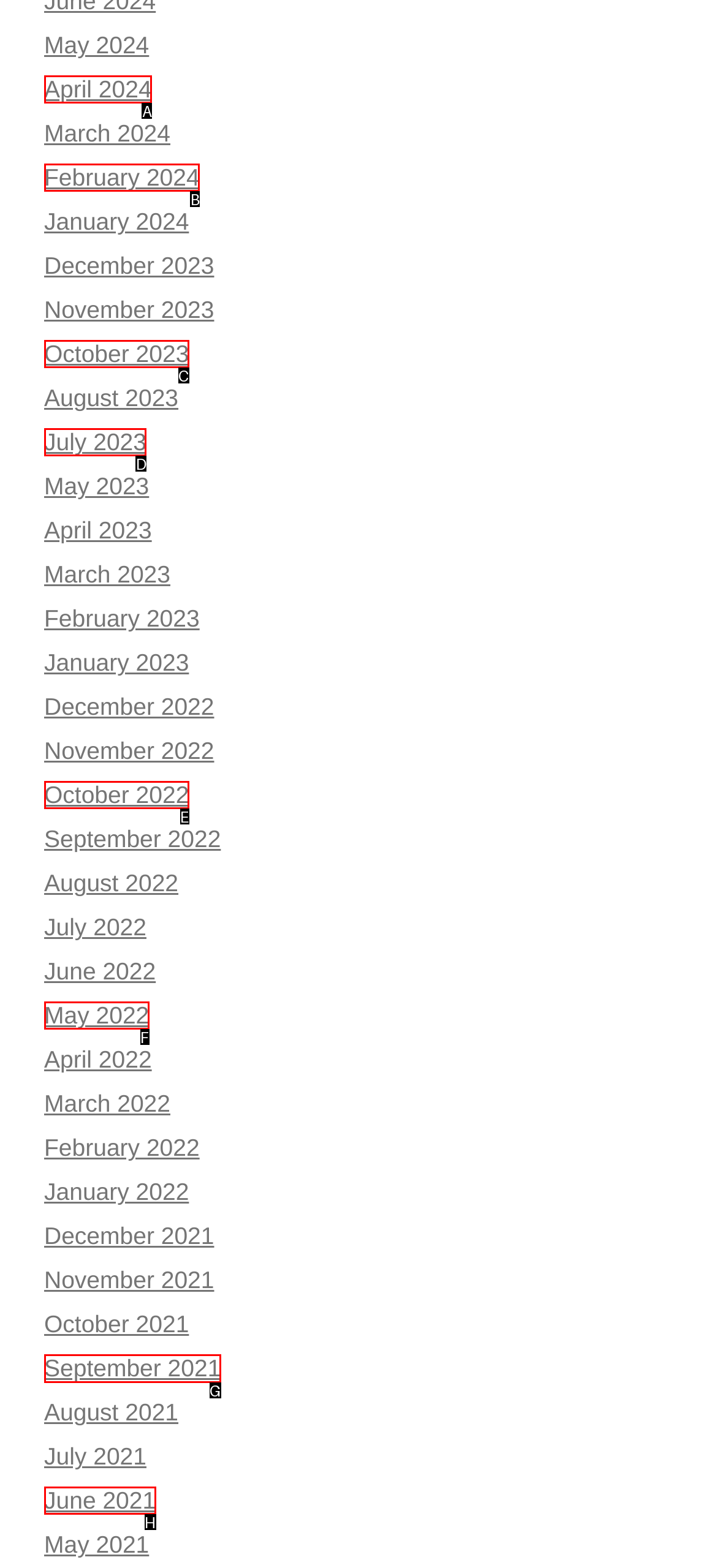Identify which lettered option completes the task: Read about House Guests from Hell. Provide the letter of the correct choice.

None